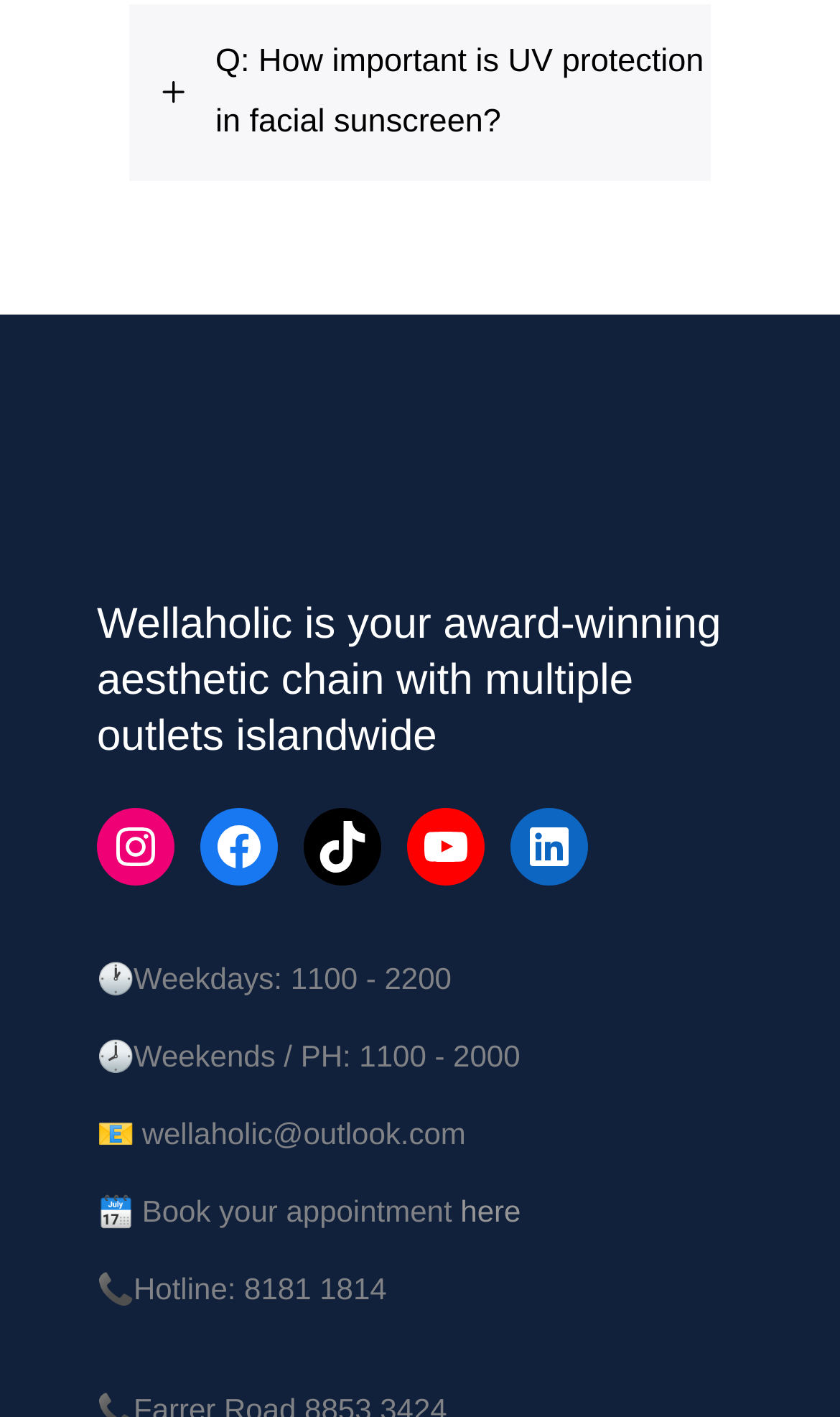What social media platforms is Wellaholic on?
Answer the question in as much detail as possible.

The social media platforms can be found in the links 'Instagram', 'Facebook', 'TikTok', 'YouTube', and 'LinkedIn'.